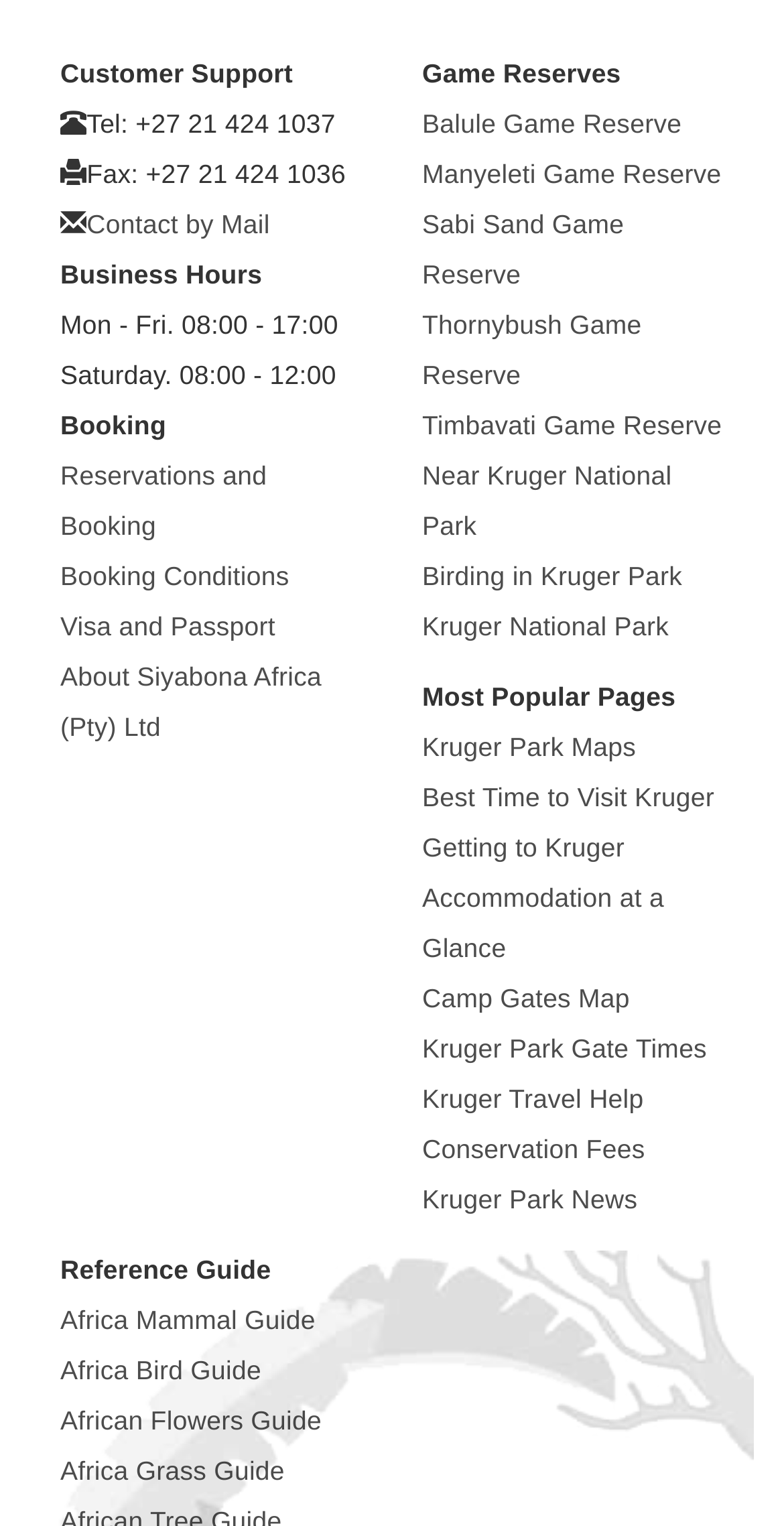Determine the bounding box coordinates of the section to be clicked to follow the instruction: "Explore Balule Game Reserve". The coordinates should be given as four float numbers between 0 and 1, formatted as [left, top, right, bottom].

[0.538, 0.071, 0.869, 0.09]